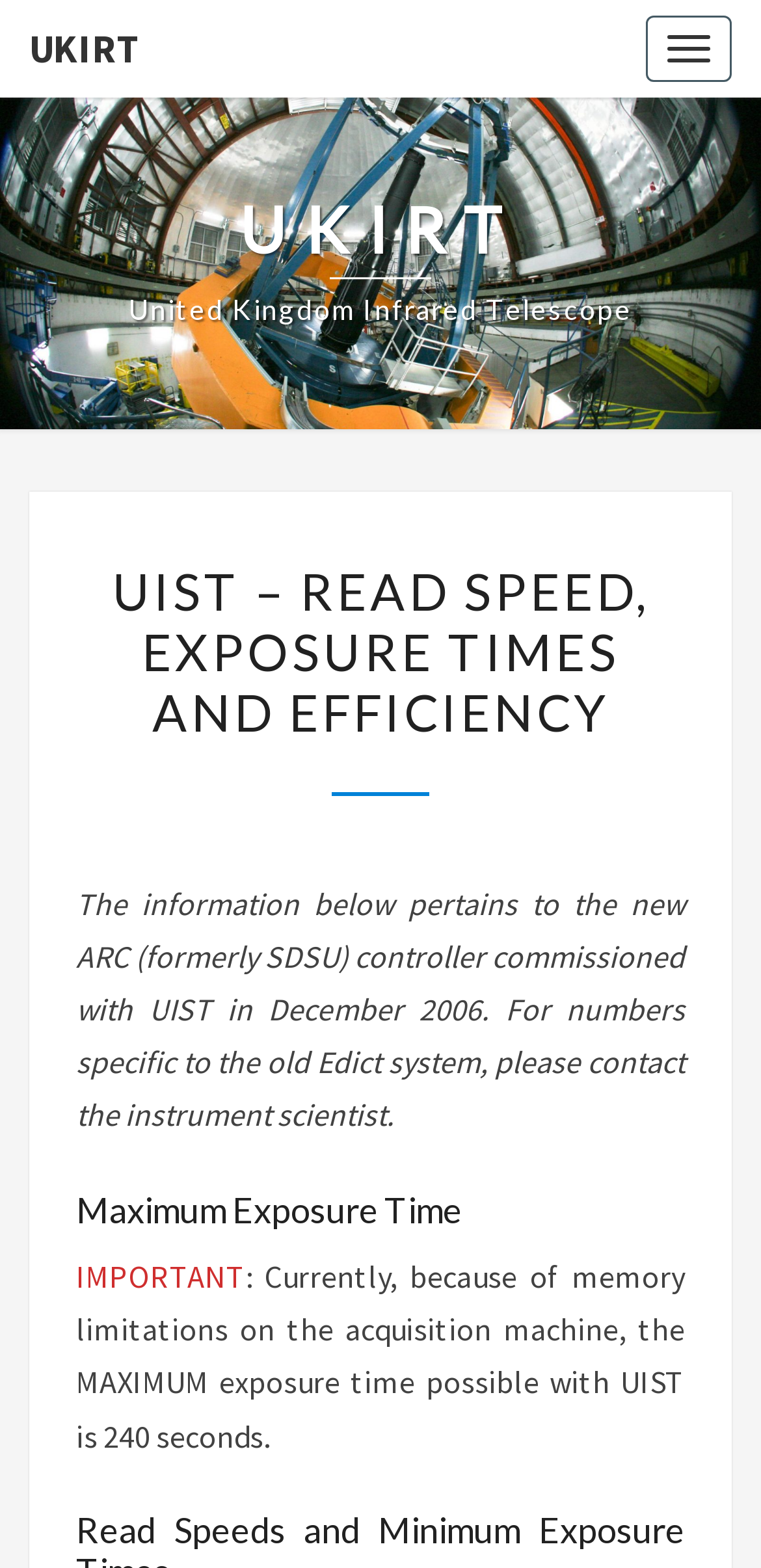What is the name of the telescope?
Use the information from the image to give a detailed answer to the question.

The name of the telescope can be found in the top-left corner of the webpage, where it is written as 'UKIRT United Kingdom Infrared Telescope'.